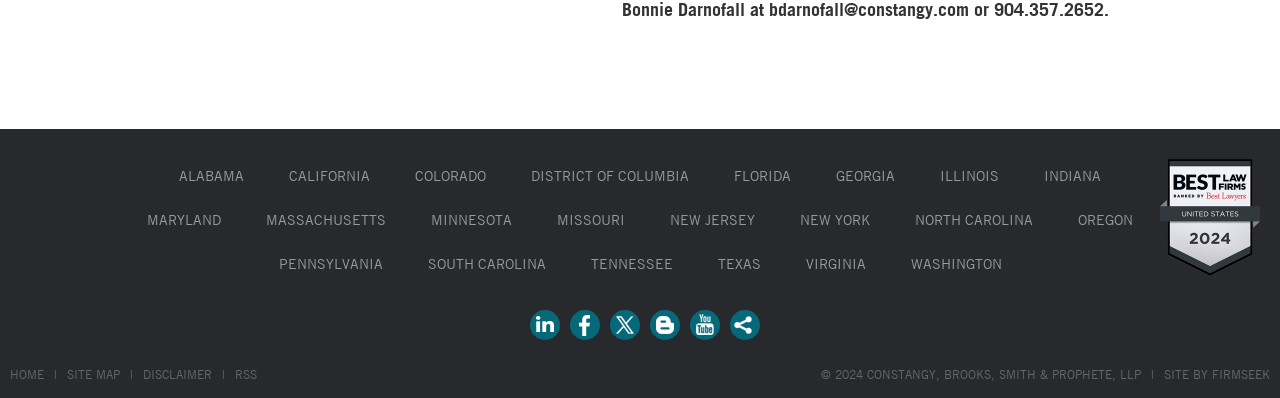Using the provided element description, identify the bounding box coordinates as (top-left x, top-left y, bottom-right x, bottom-right y). Ensure all values are between 0 and 1. Description: Colorado

[0.324, 0.417, 0.38, 0.462]